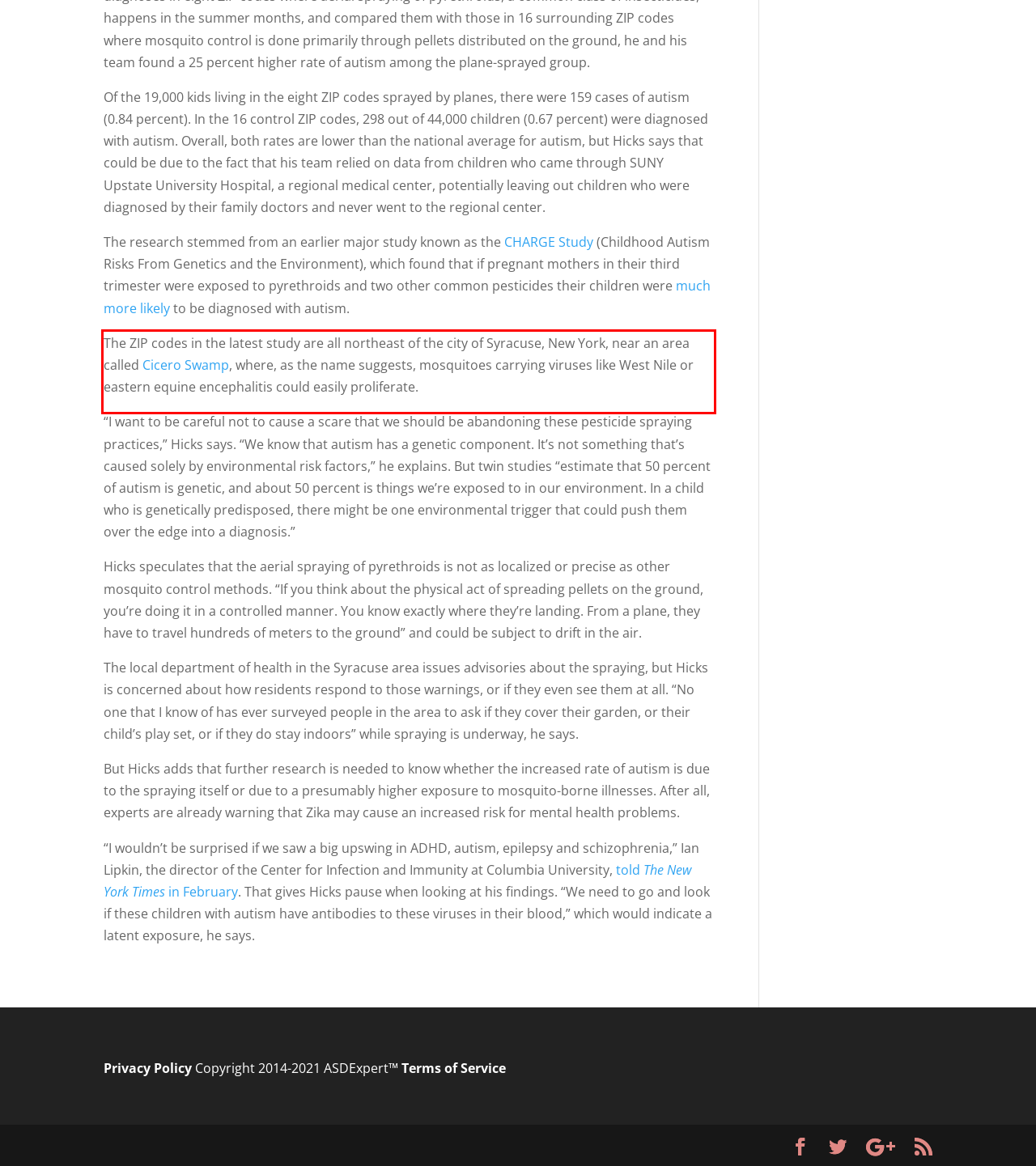There is a screenshot of a webpage with a red bounding box around a UI element. Please use OCR to extract the text within the red bounding box.

The ZIP codes in the latest study are all northeast of the city of Syracuse, New York, near an area called Cicero Swamp, where, as the name suggests, mosquitoes carrying viruses like West Nile or eastern equine encephalitis could easily proliferate.